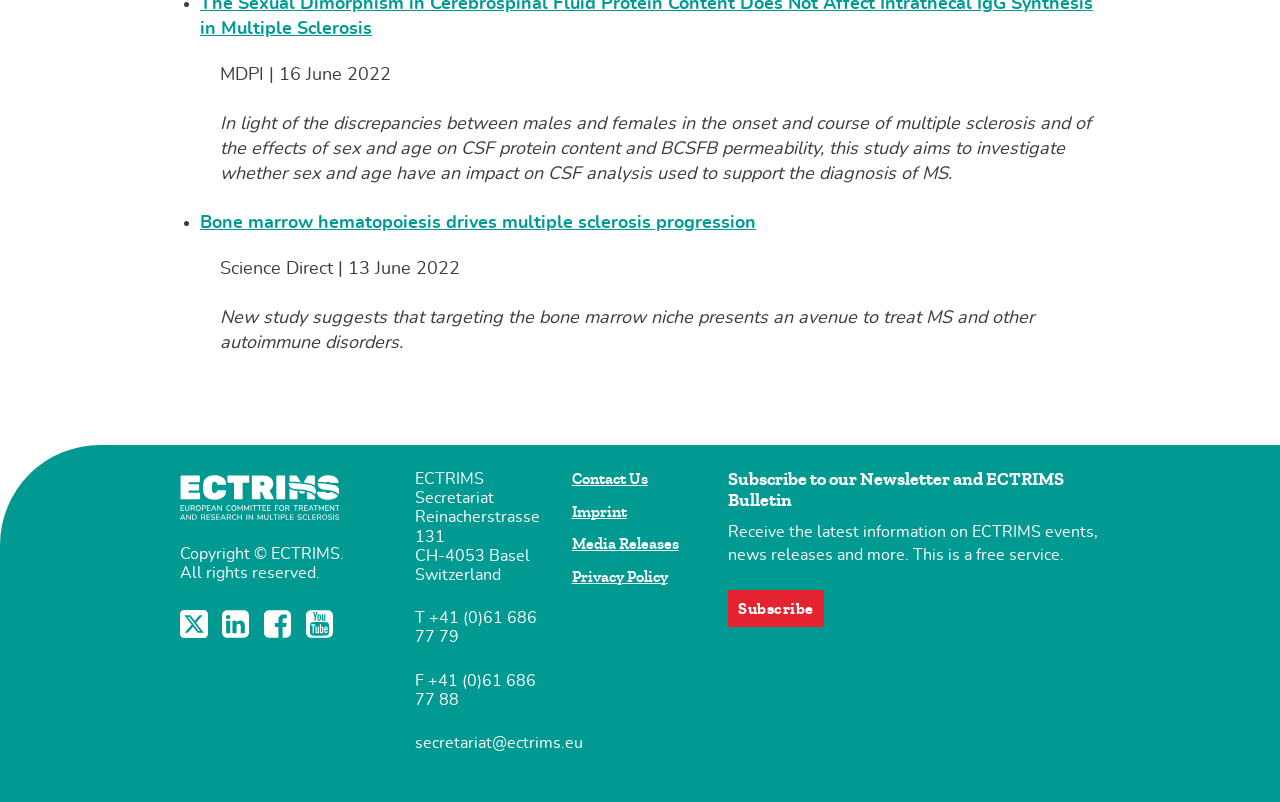Pinpoint the bounding box coordinates of the element that must be clicked to accomplish the following instruction: "view next chapter". The coordinates should be in the format of four float numbers between 0 and 1, i.e., [left, top, right, bottom].

None